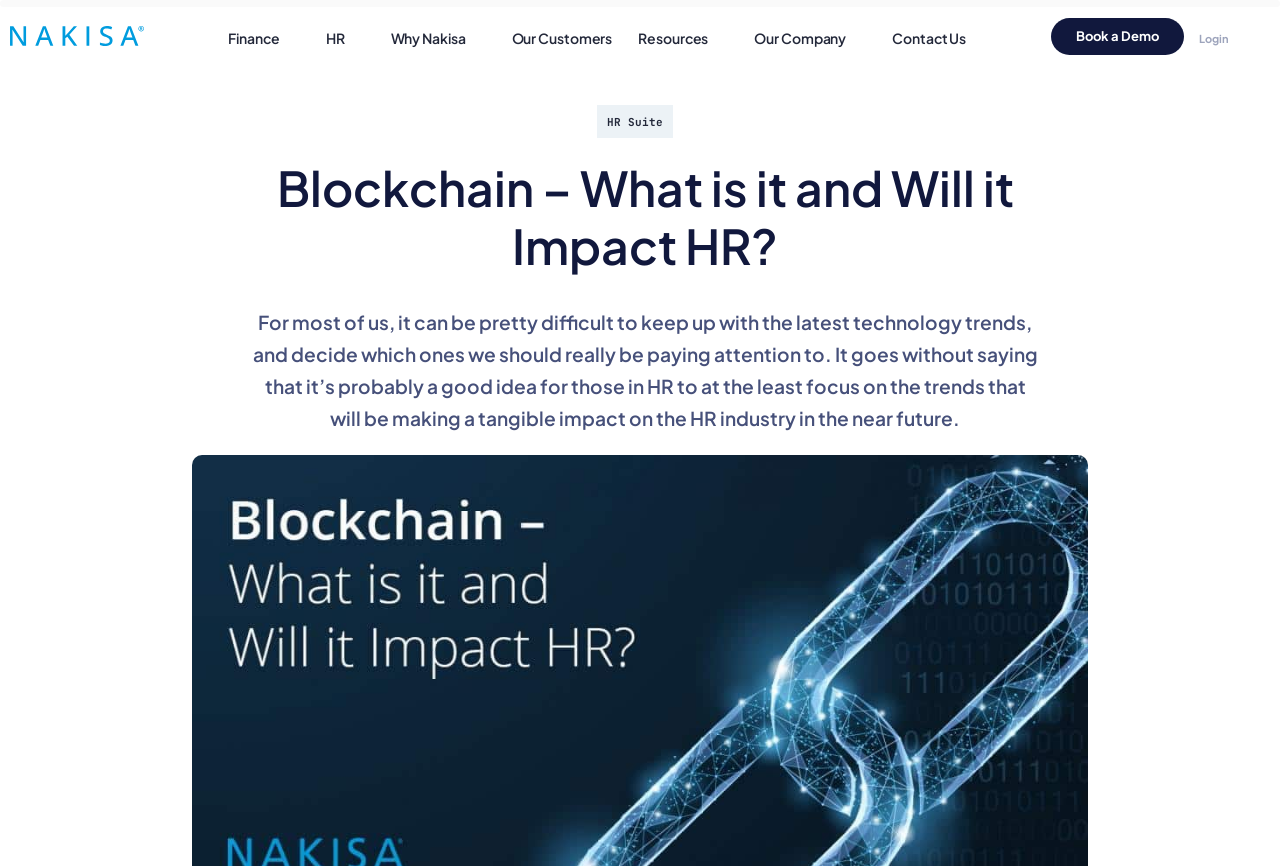Determine the bounding box coordinates for the region that must be clicked to execute the following instruction: "Click on Facebook".

None